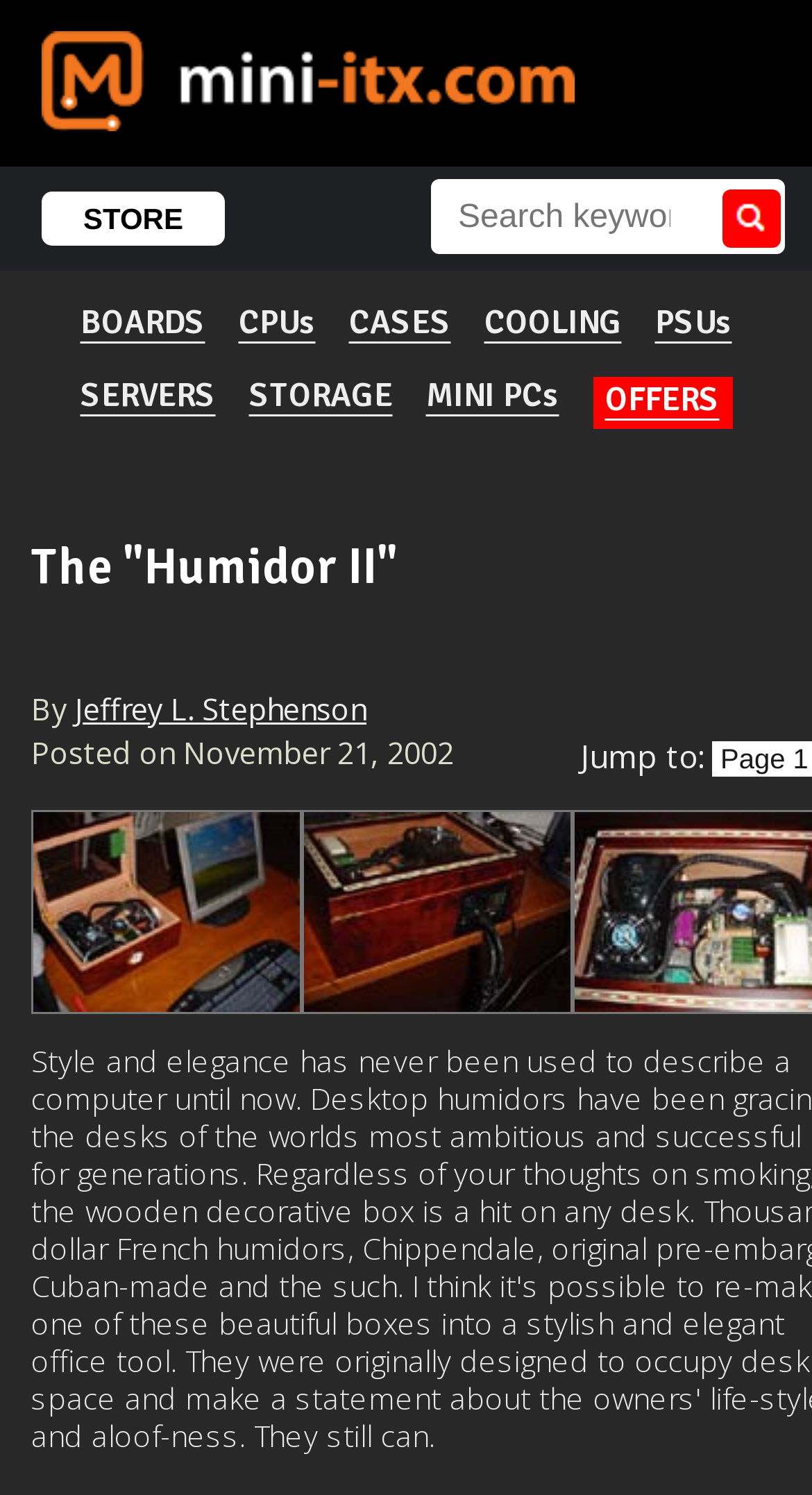Determine the bounding box coordinates (top-left x, top-left y, bottom-right x, bottom-right y) of the UI element described in the following text: Jeanne Robertson

None